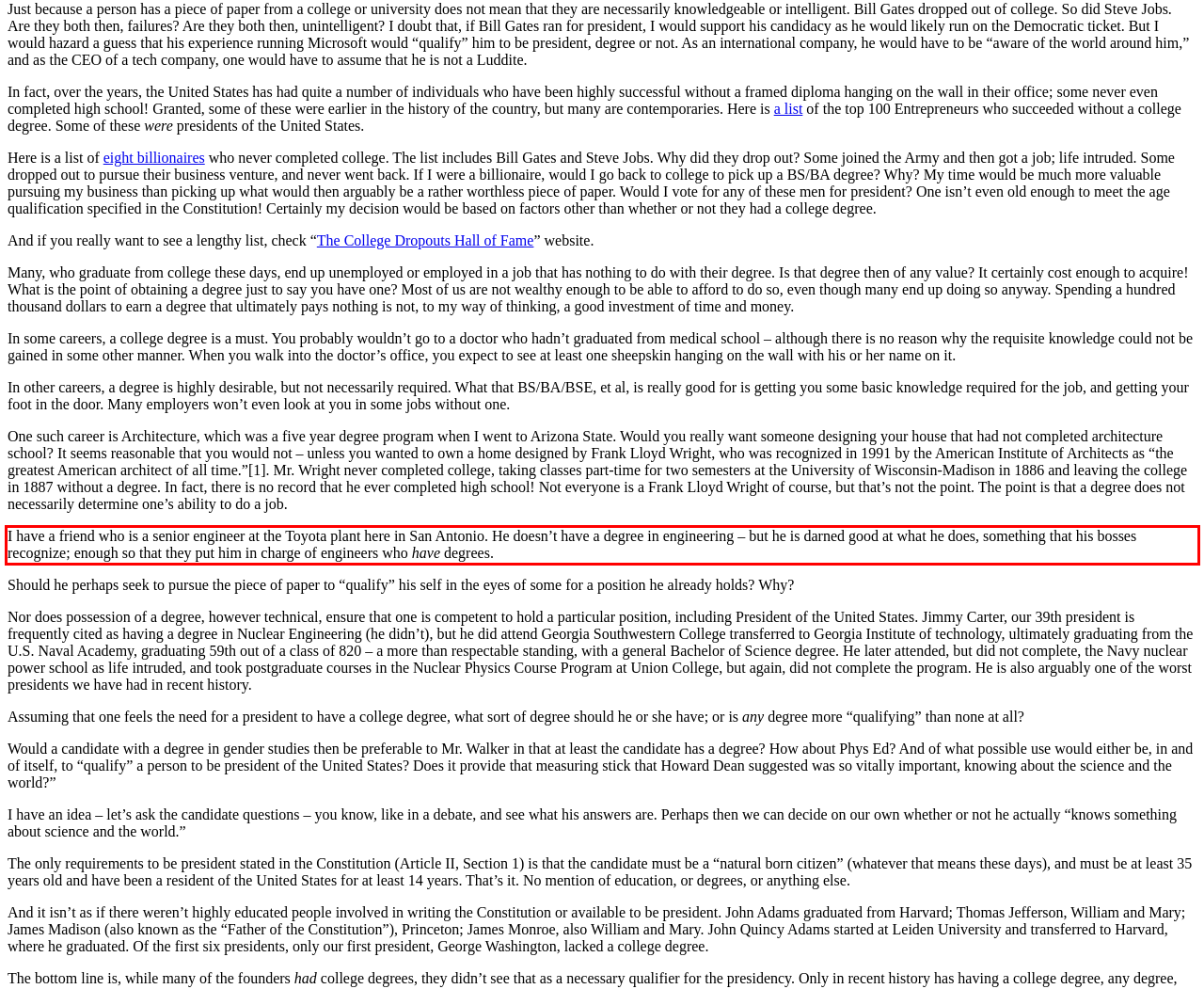Observe the screenshot of the webpage that includes a red rectangle bounding box. Conduct OCR on the content inside this red bounding box and generate the text.

I have a friend who is a senior engineer at the Toyota plant here in San Antonio. He doesn’t have a degree in engineering – but he is darned good at what he does, something that his bosses recognize; enough so that they put him in charge of engineers who have degrees.